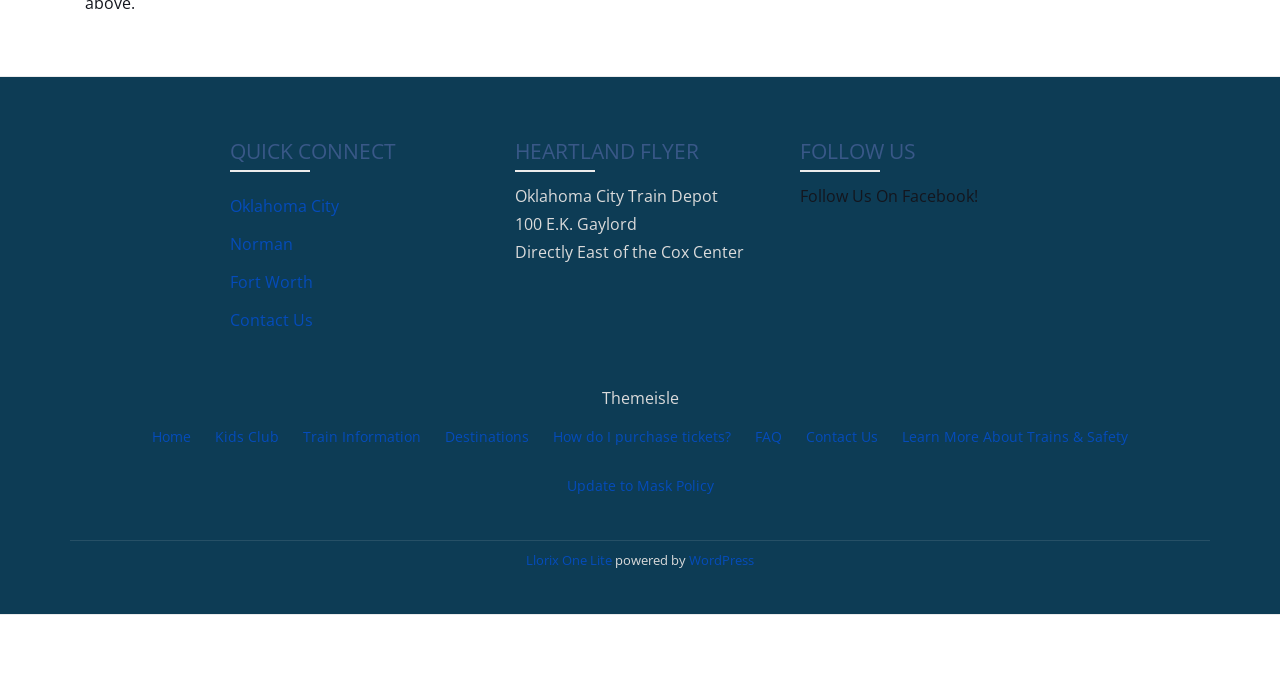What is the name of the theme used on this website?
Answer the question based on the image using a single word or a brief phrase.

Themeisle